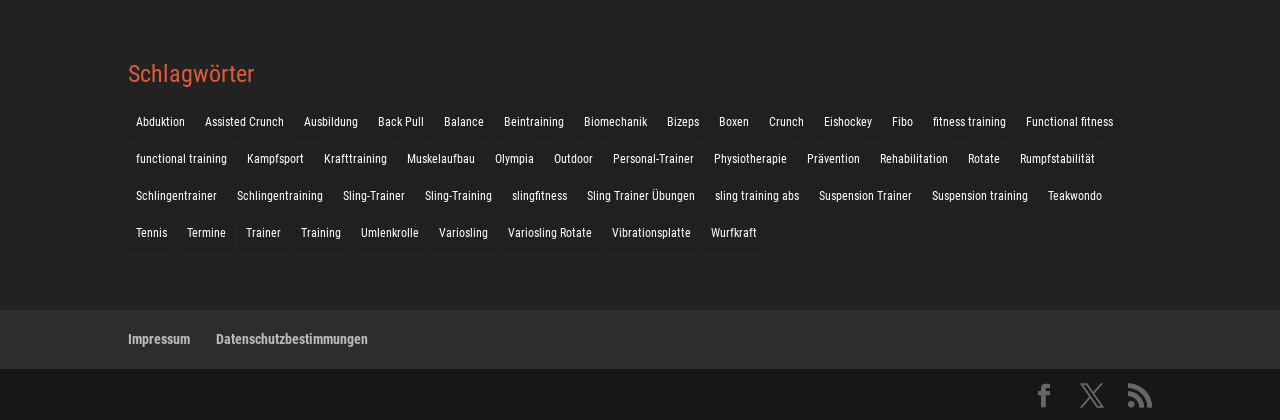What is the second category from the top?
Give a single word or phrase as your answer by examining the image.

Assisted Crunch